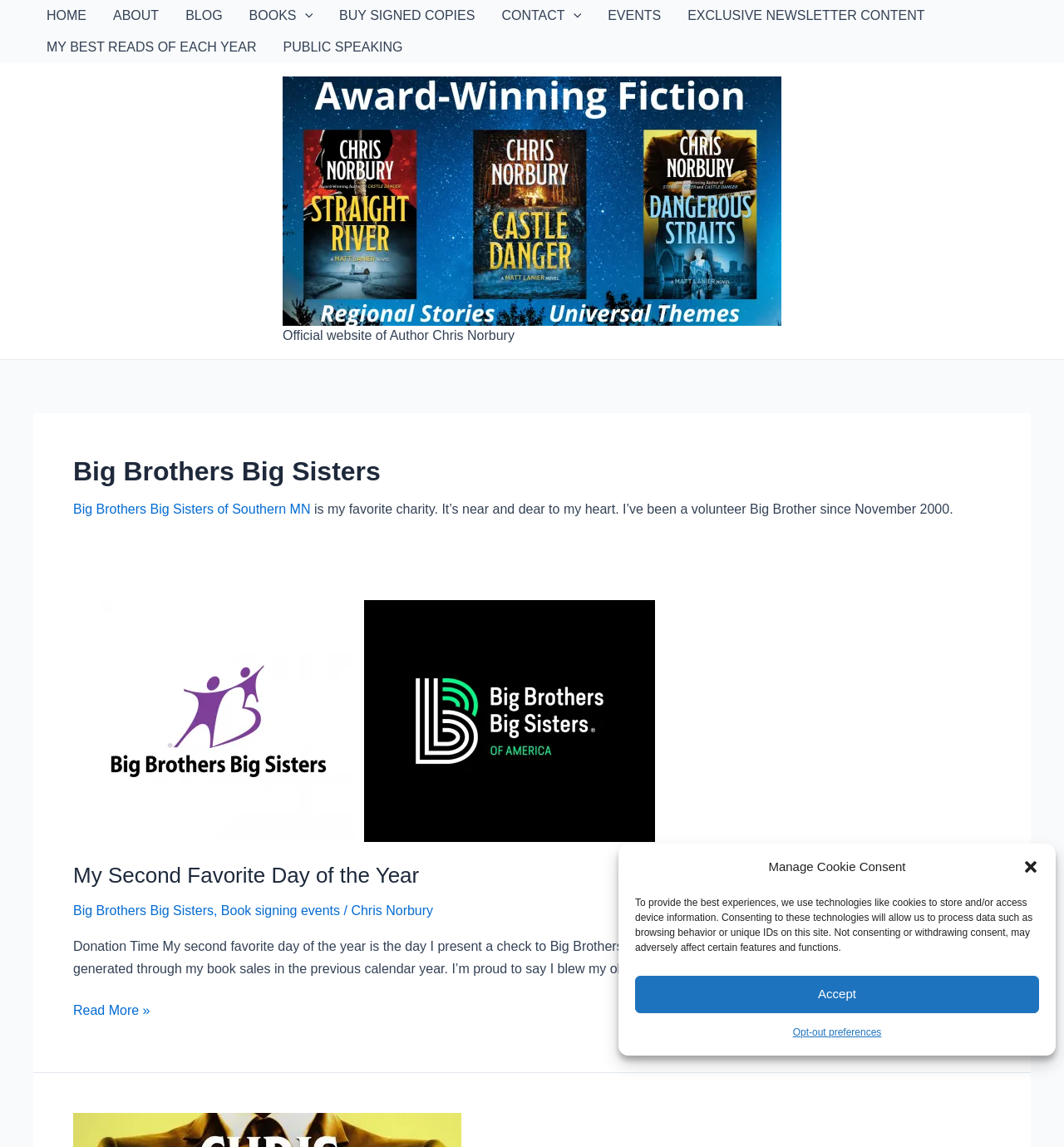Pinpoint the bounding box coordinates of the clickable element to carry out the following instruction: "Click the 'Big Brothers Big Sisters of Southern MN' link."

[0.069, 0.438, 0.292, 0.45]